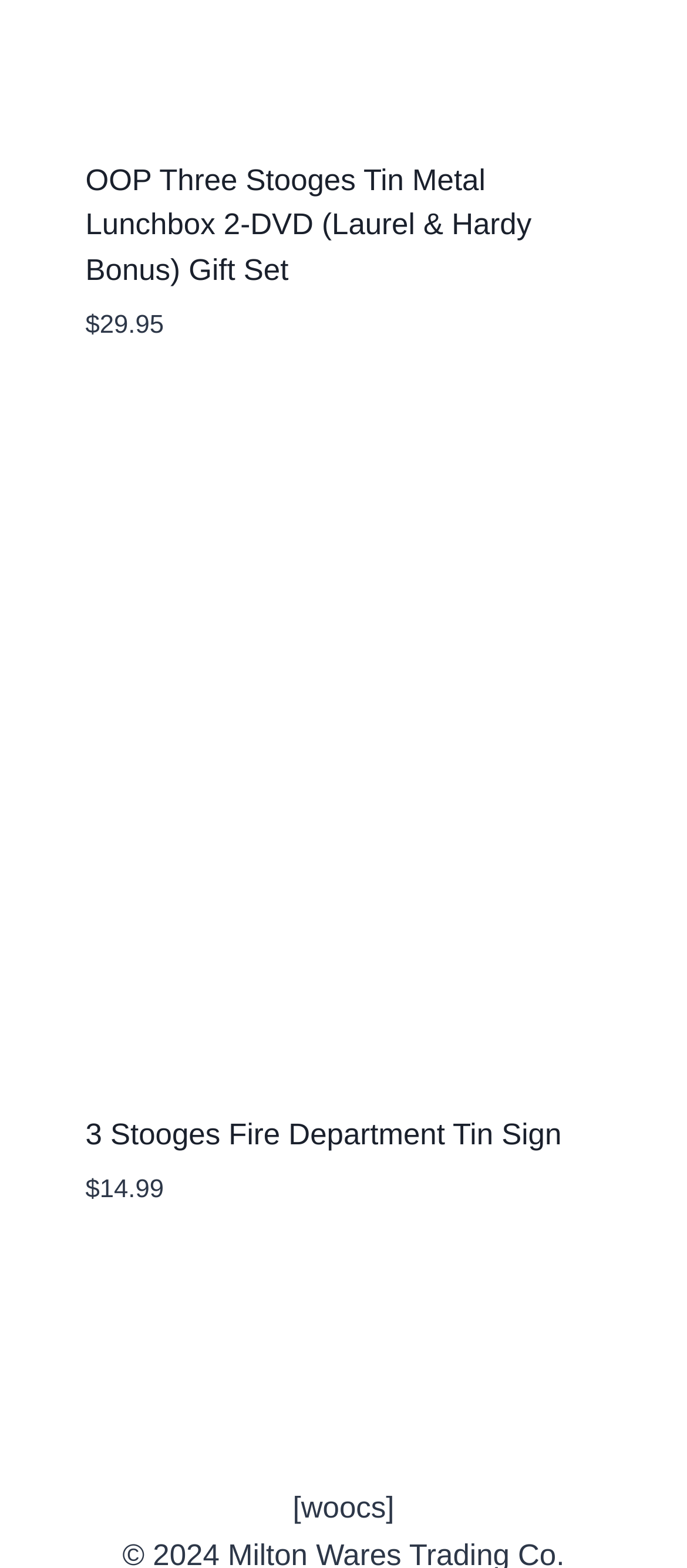What is the name of the second product on the page?
Please provide a full and detailed response to the question.

I looked at the product titles on the page and found the second product title, which is '3 Stooges Fire Department Tin Sign'.